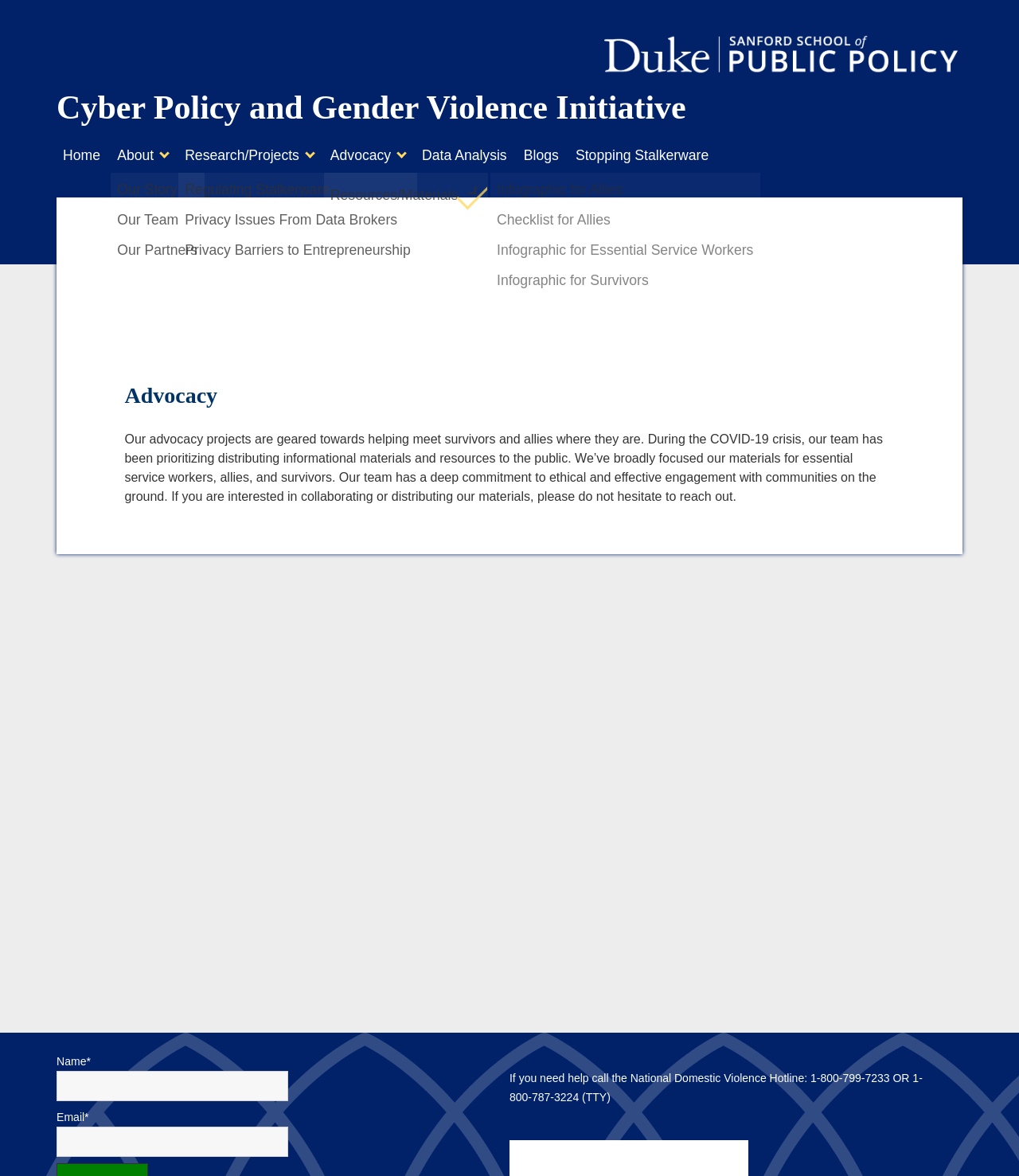What type of resources are provided for essential service workers?
Please answer using one word or phrase, based on the screenshot.

Infographic